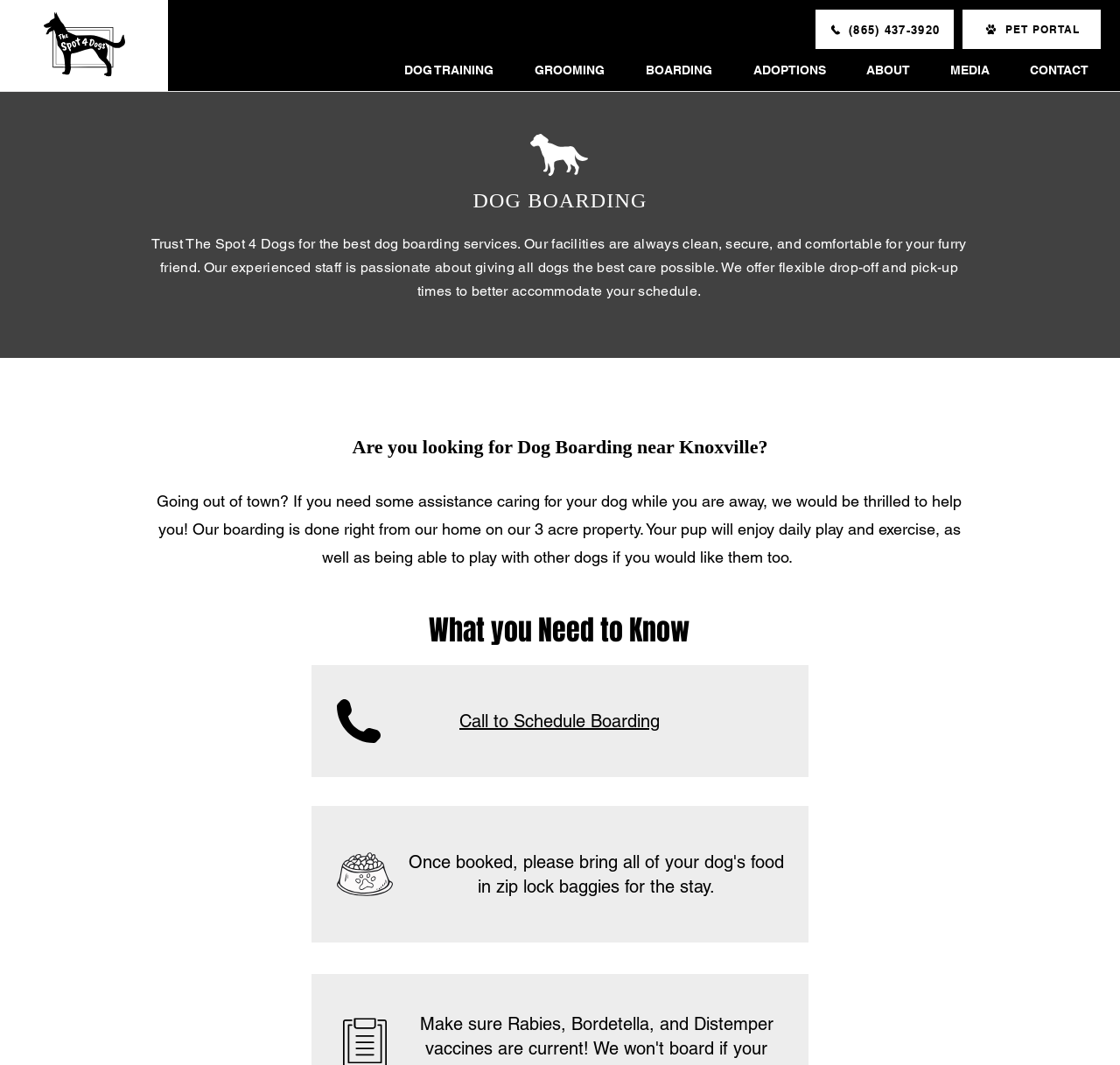What is the purpose of The Spot 4 Dogs' boarding service?
Please provide a single word or phrase based on the screenshot.

To care for dogs while owners are away